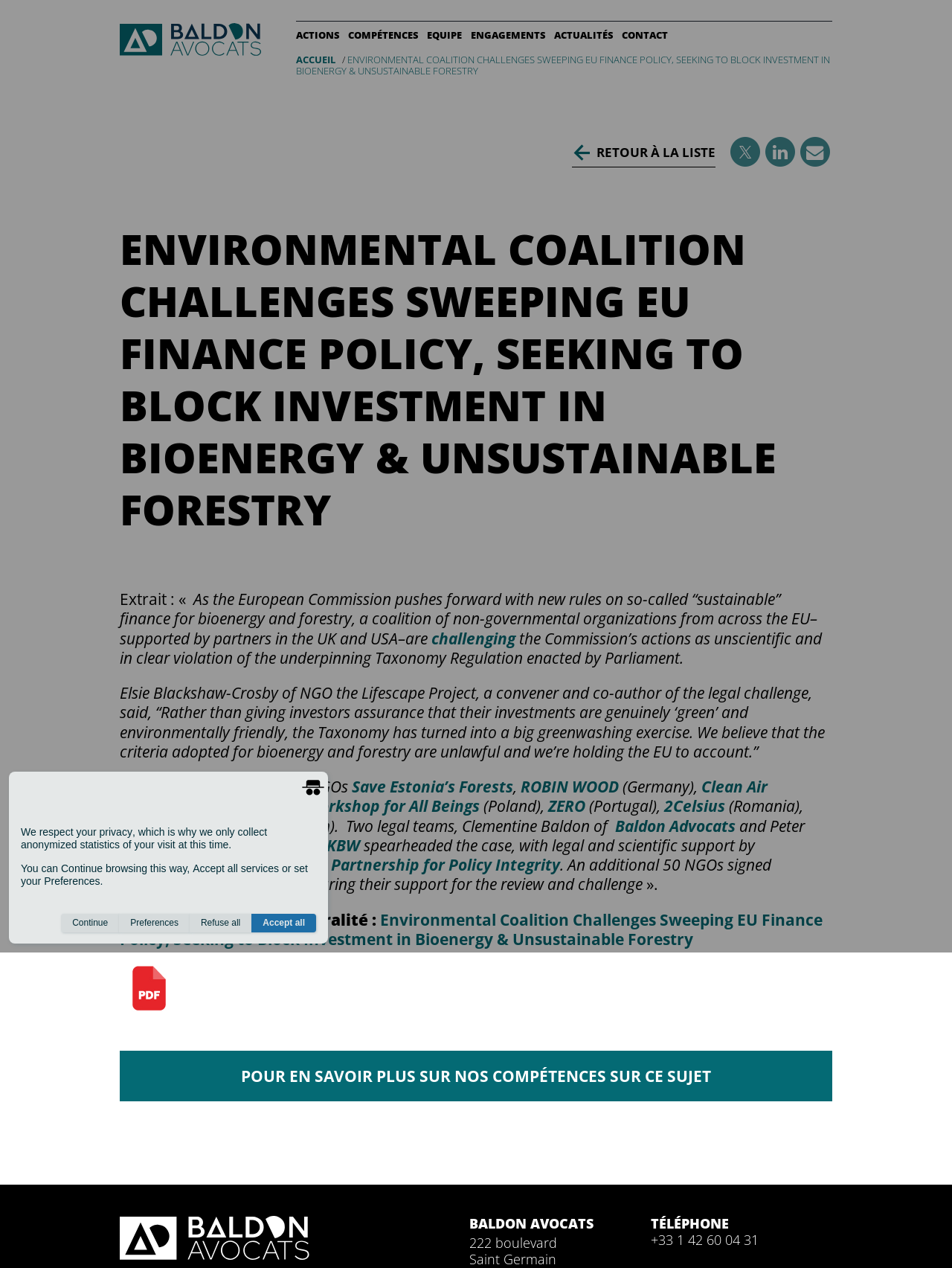Determine the main headline of the webpage and provide its text.

ENVIRONMENTAL COALITION CHALLENGES SWEEPING EU FINANCE POLICY, SEEKING TO BLOCK INVESTMENT IN BIOENERGY & UNSUSTAINABLE FORESTRY